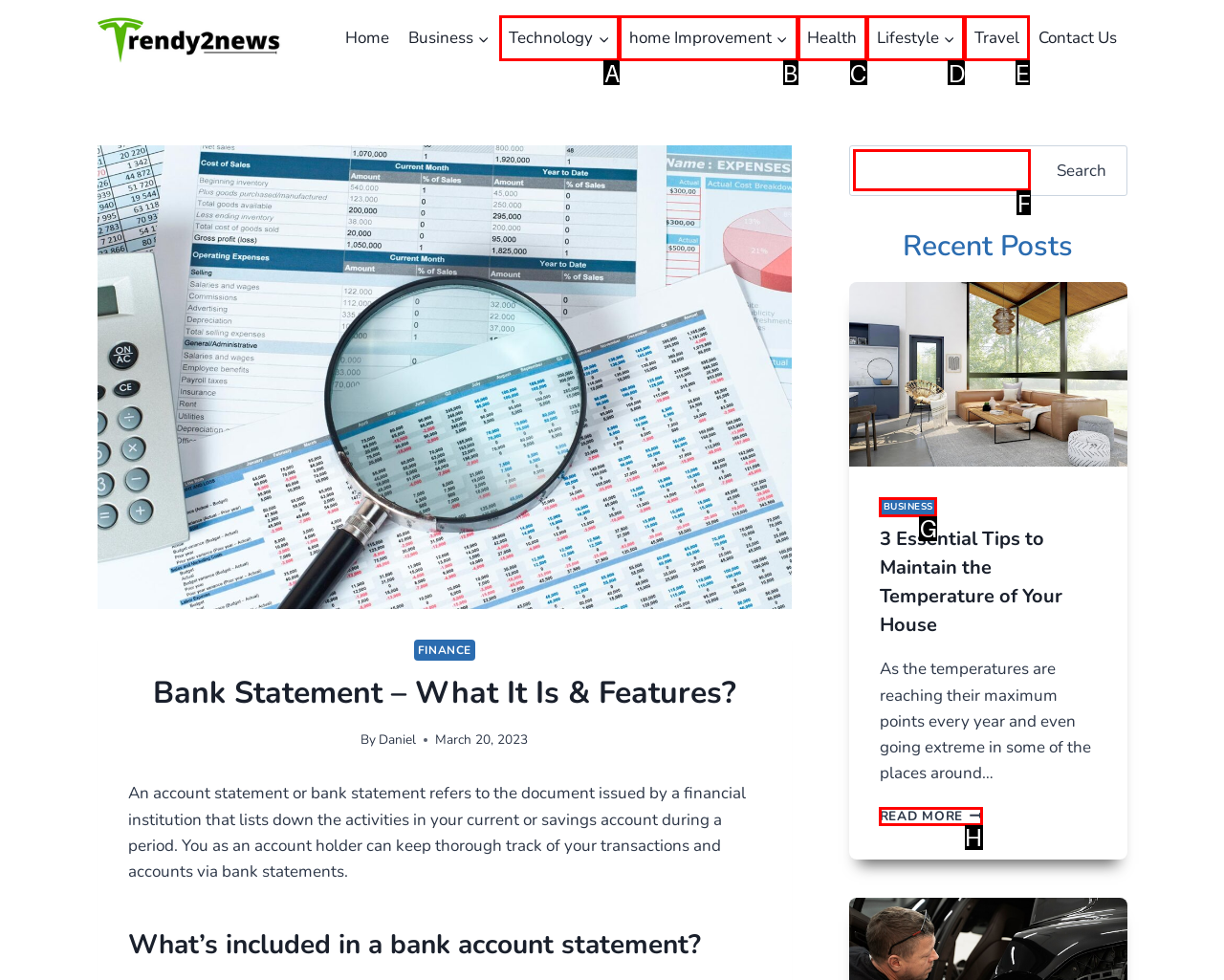Tell me which one HTML element I should click to complete this task: Search for something Answer with the option's letter from the given choices directly.

F